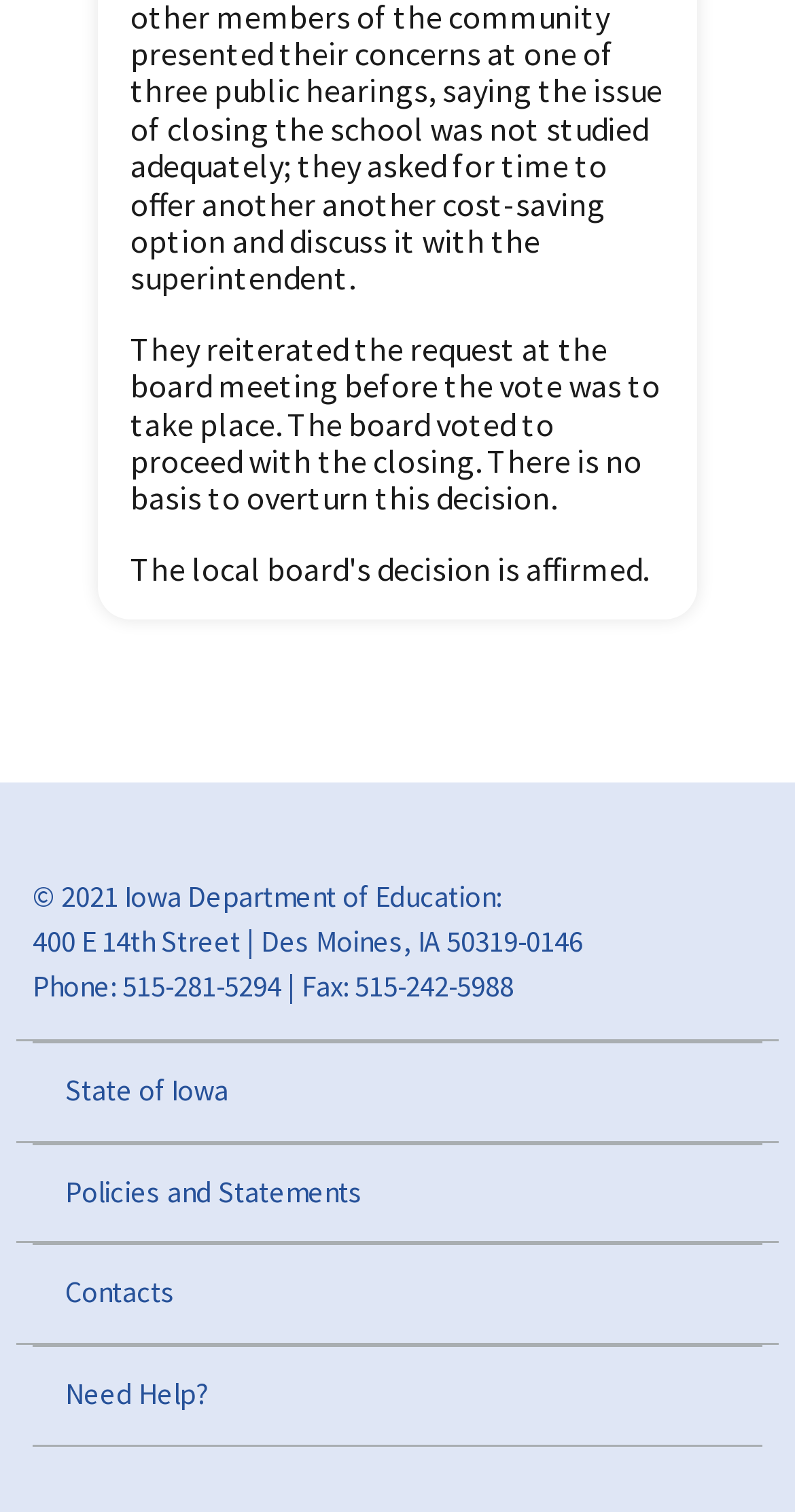What is the phone number of the Iowa Department of Education?
Please provide a single word or phrase as your answer based on the image.

515-281-5294